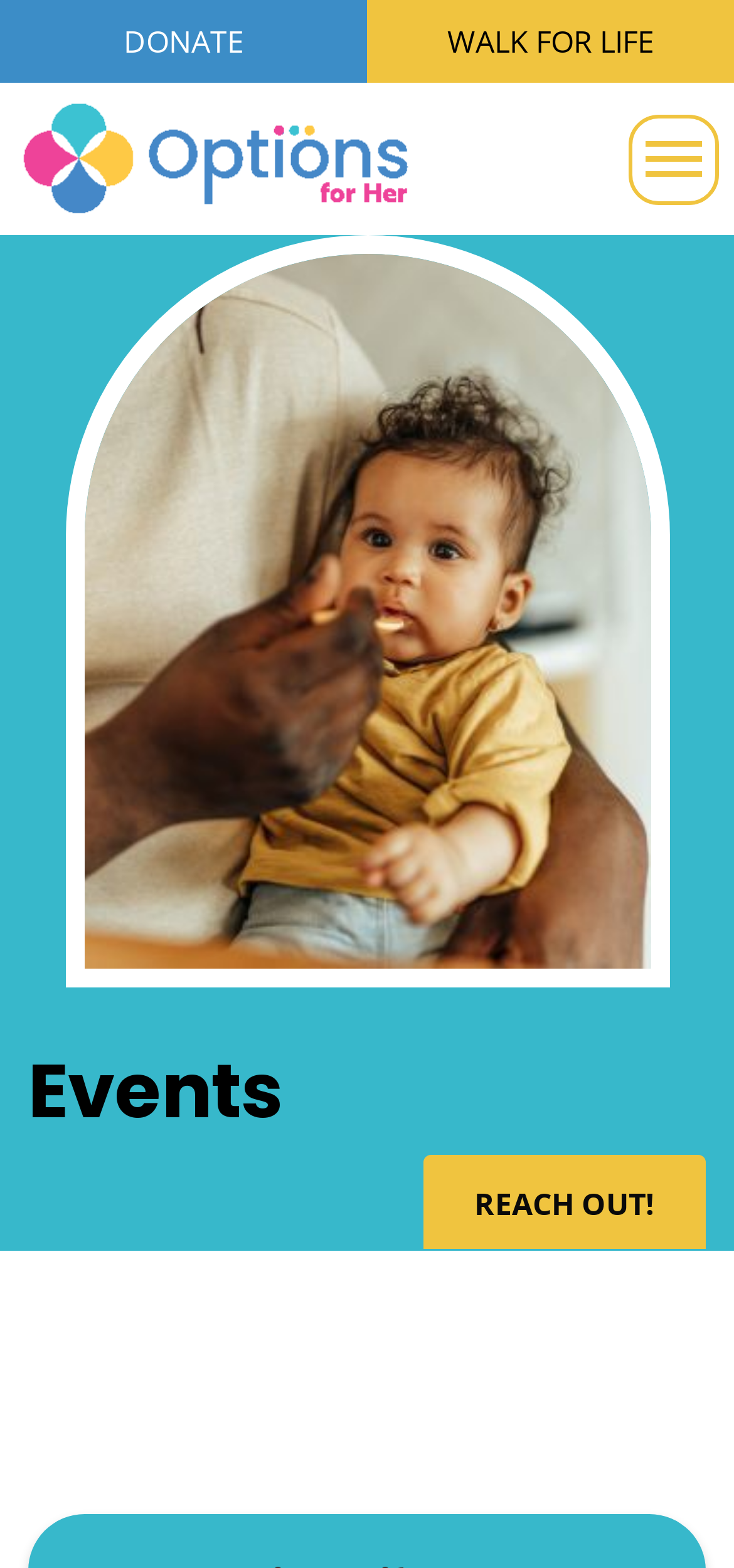Give a full account of the webpage's elements and their arrangement.

The webpage is titled "Events Archive - Options For Her" and features a navigation section at the top with three links: "DONATE" on the left, "WALK FOR LIFE" on the right, and "Options For Her" in the middle, accompanied by a small logo image. 

Below the navigation section, there is a toggle button to control the primary navigation bar. 

The main content of the page is divided into two sections. On the left, there is a large heading that reads "Events" and is repeated below it, possibly indicating a section title. 

On the right, there is a large image that takes up most of the space, depicting a scene related to the events. 

At the bottom of the page, there is a prominent call-to-action button that reads "REACH OUT!".